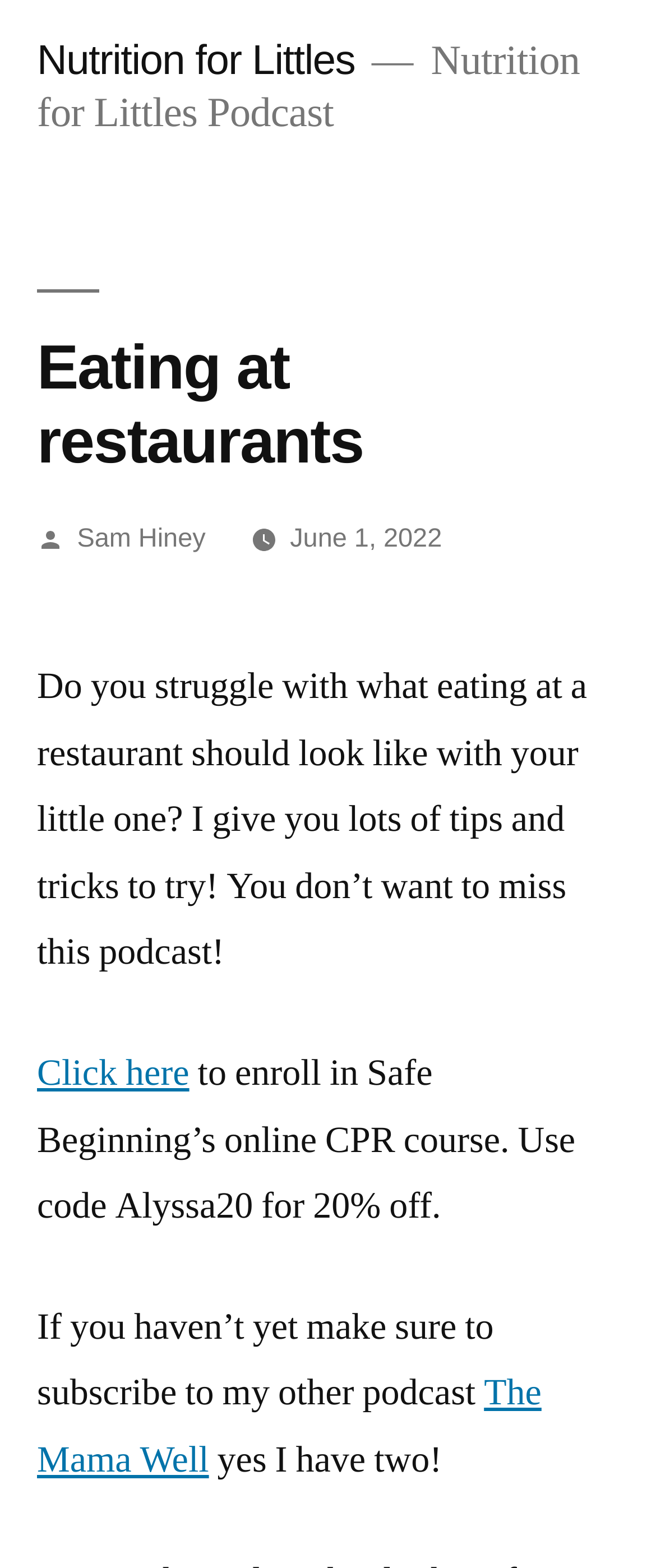Provide the bounding box coordinates for the UI element that is described as: "June 1, 2022October 3, 2022".

[0.442, 0.335, 0.674, 0.353]